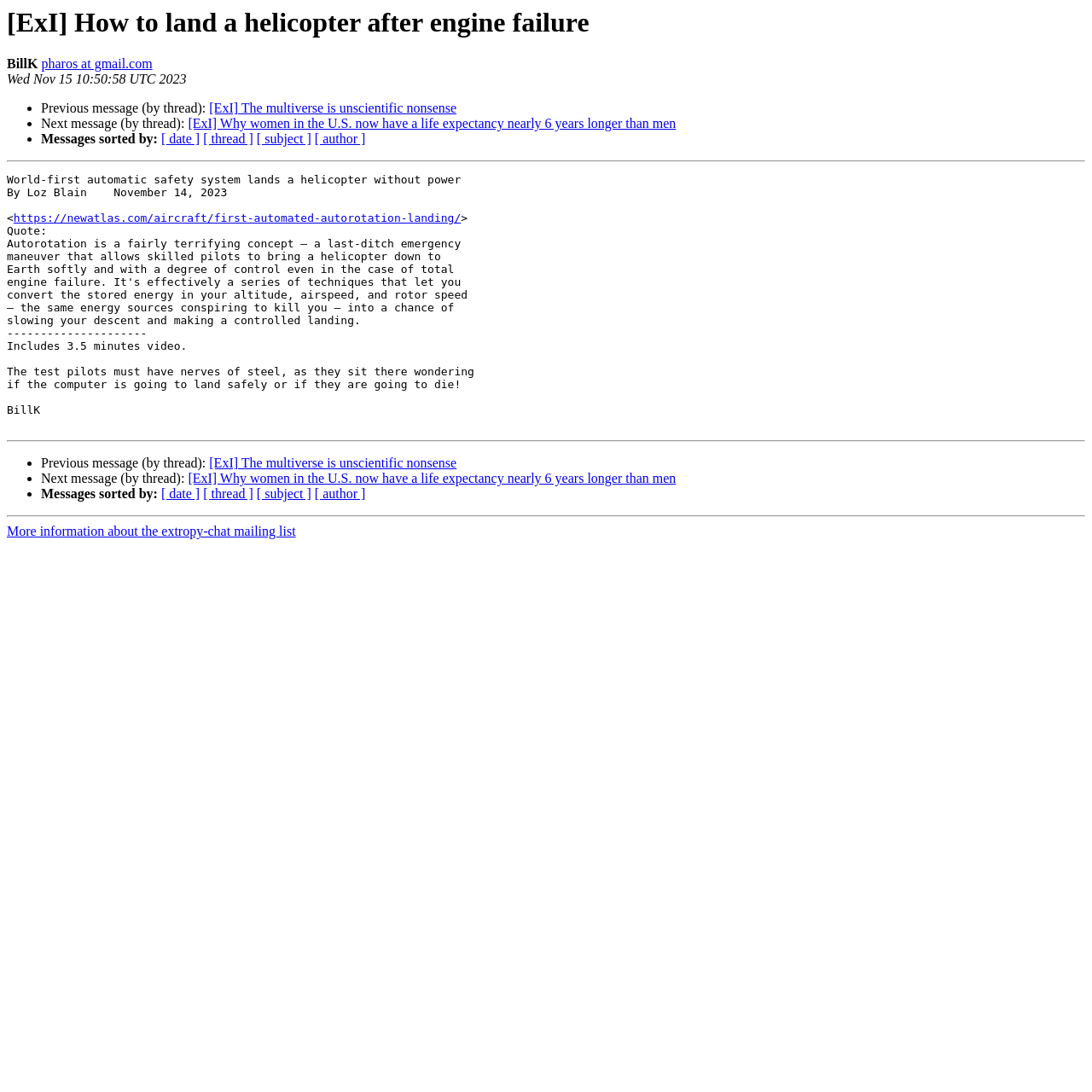What is the name of the mailing list?
Provide a detailed answer to the question, using the image to inform your response.

I found the name of the mailing list by looking at the link element with the text 'More information about the extropy-chat mailing list' which indicates that the name of the mailing list is extropy-chat.